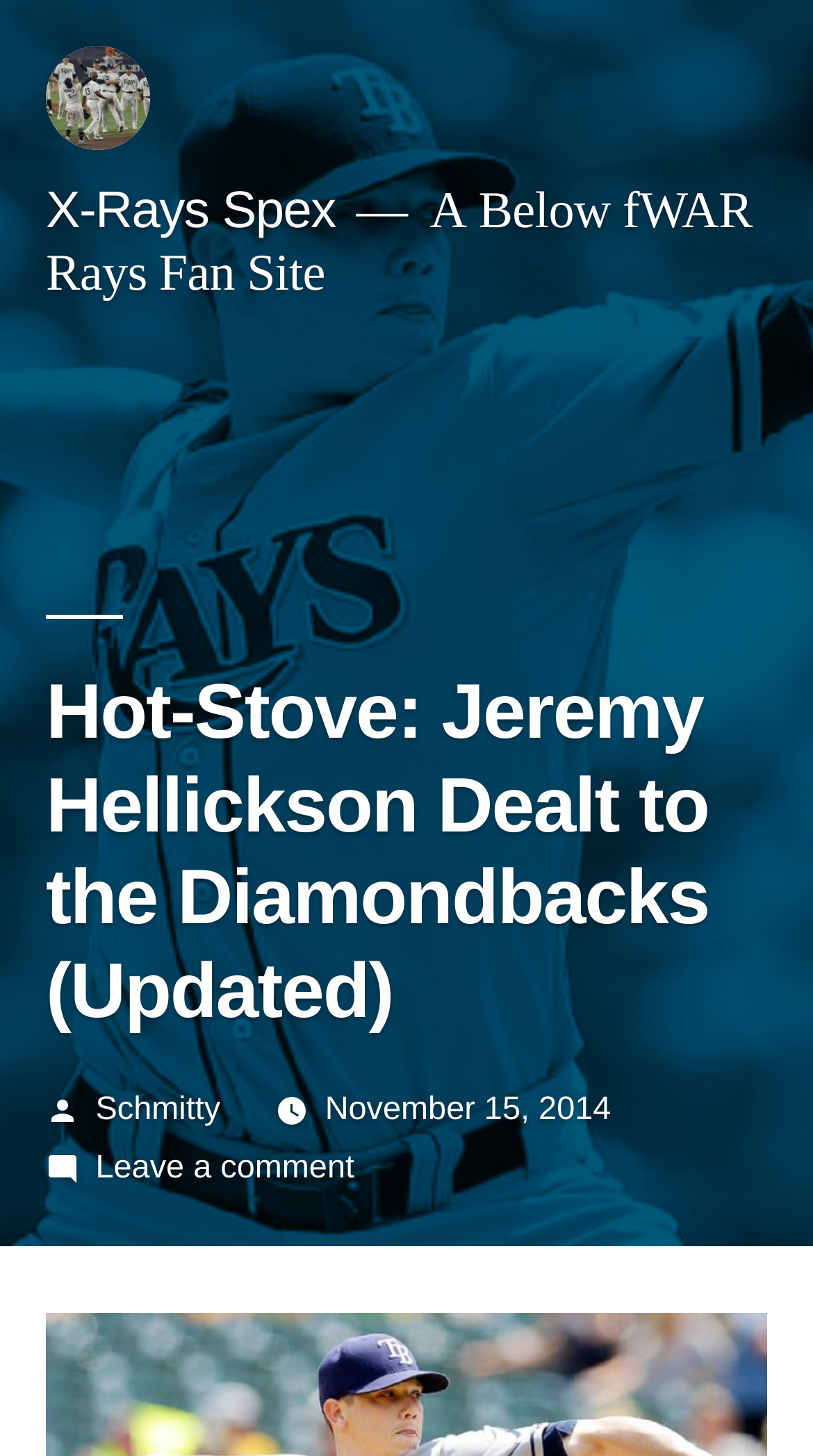For the given element description Schmitty, determine the bounding box coordinates of the UI element. The coordinates should follow the format (top-left x, top-left y, bottom-right x, bottom-right y) and be within the range of 0 to 1.

[0.117, 0.75, 0.271, 0.775]